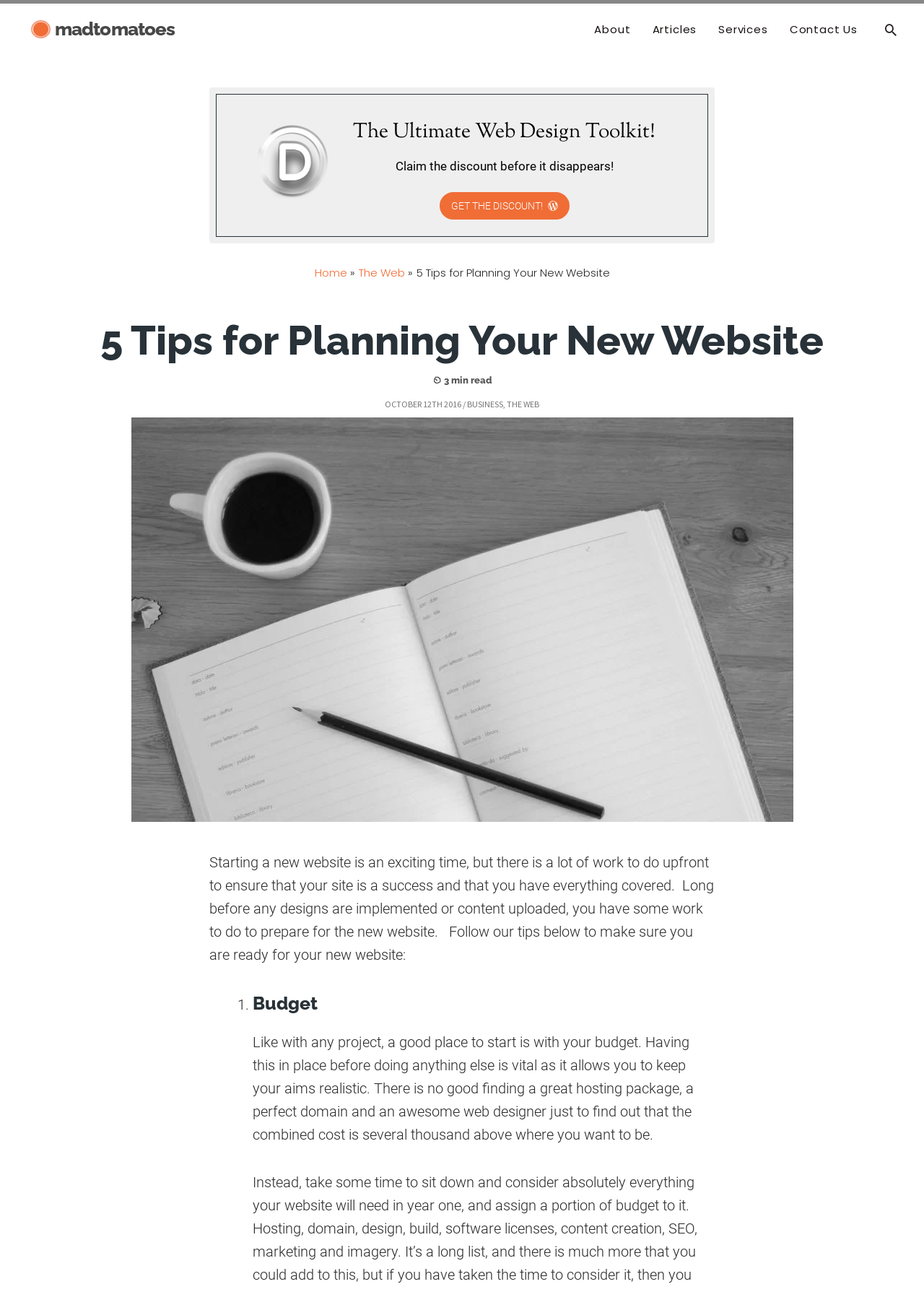Create a detailed summary of all the visual and textual information on the webpage.

The webpage is about planning a new website, with a focus on 5 important things to consider before launching. At the top left, there is a logo of "MadTomatoes" with a link to the website. Next to it, there is a navigation menu with links to "About", "Articles", "Services", and "Contact Us". On the top right, there is a search icon link.

Below the navigation menu, there is a figure with a link to "Divi Page Builder" and an image of the same. Following this, there is a heading that reads "The Ultimate Web Design Toolkit!" and a static text that says "Claim the discount before it disappears!". There is also a link to "GET THE DISCOUNT!" with an image next to it.

On the left side of the page, there is a breadcrumbs navigation menu with links to "Home", "The Web", and the current page "5 Tips for Planning Your New Website". The main content of the page is divided into sections, with a heading that reads "5 Tips for Planning Your New Website ⏲ 3 min read" and a static text that displays the date "OCTOBER 12TH 2016" and categories "BUSINESS" and "THE WEB".

The main article starts with a static text that explains the importance of preparation before launching a new website. It then lists 5 tips, with the first one being "Budget", which is explained in detail. The text discusses the importance of setting a budget before starting a website project to ensure that aims are realistic.